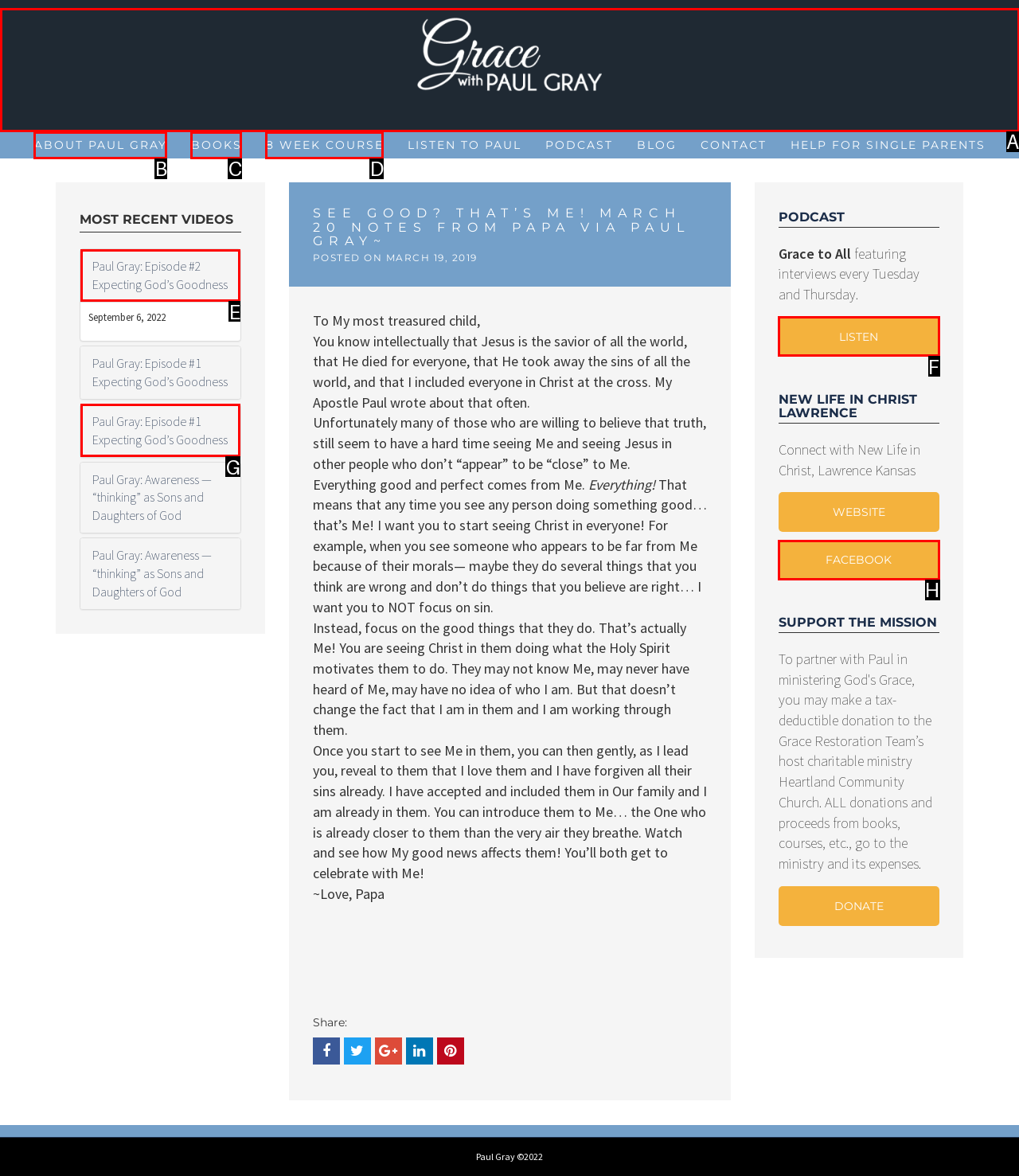Identify which HTML element matches the description: alt="Grace with Paul Gray"
Provide your answer in the form of the letter of the correct option from the listed choices.

A